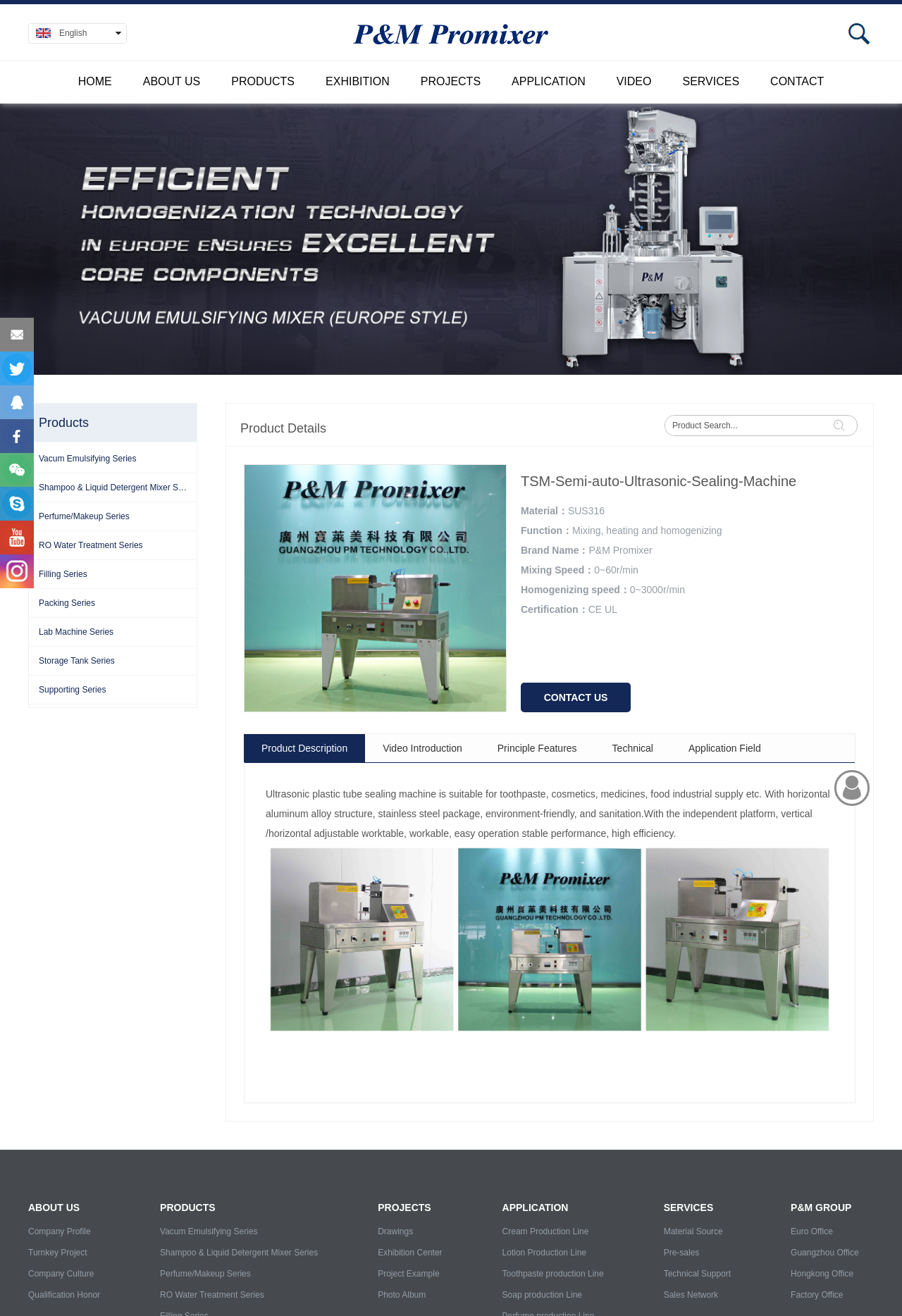Determine the bounding box coordinates for the area that should be clicked to carry out the following instruction: "Contact us".

[0.577, 0.519, 0.699, 0.541]